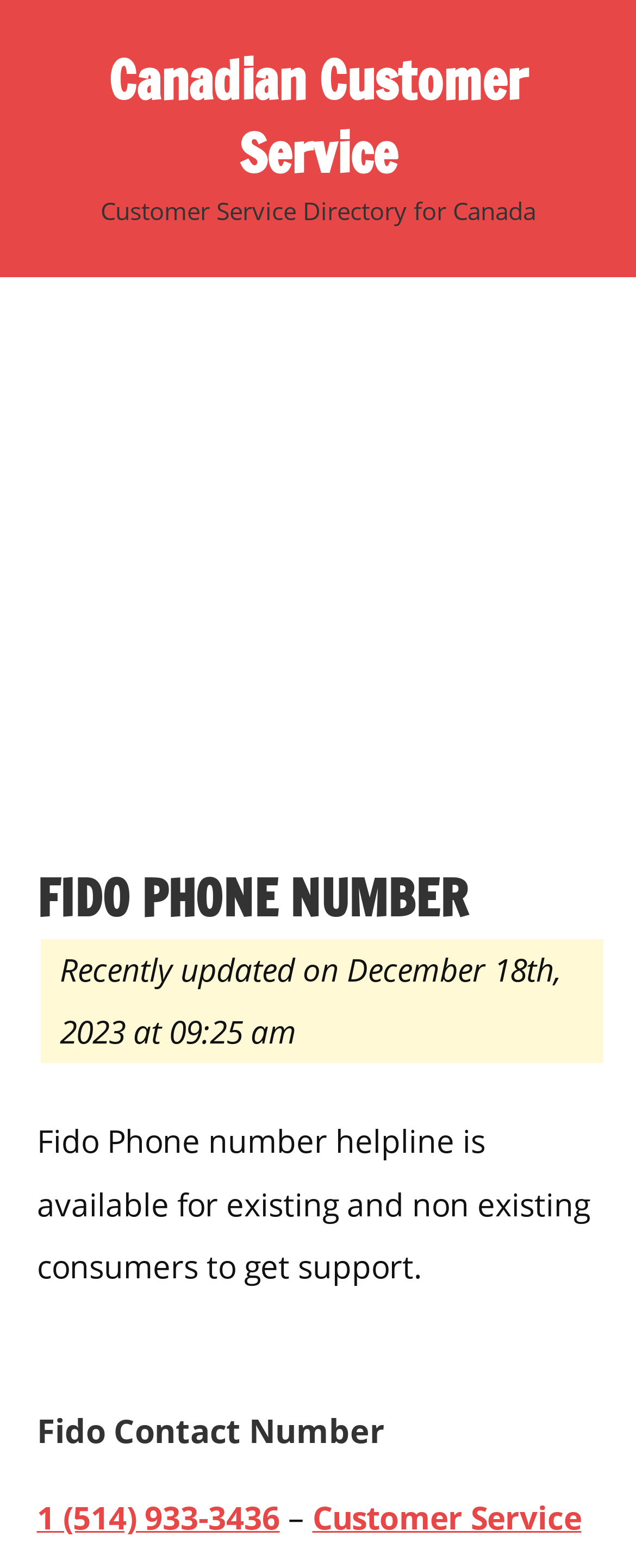When was the webpage last updated?
Based on the image, provide your answer in one word or phrase.

December 18th, 2023